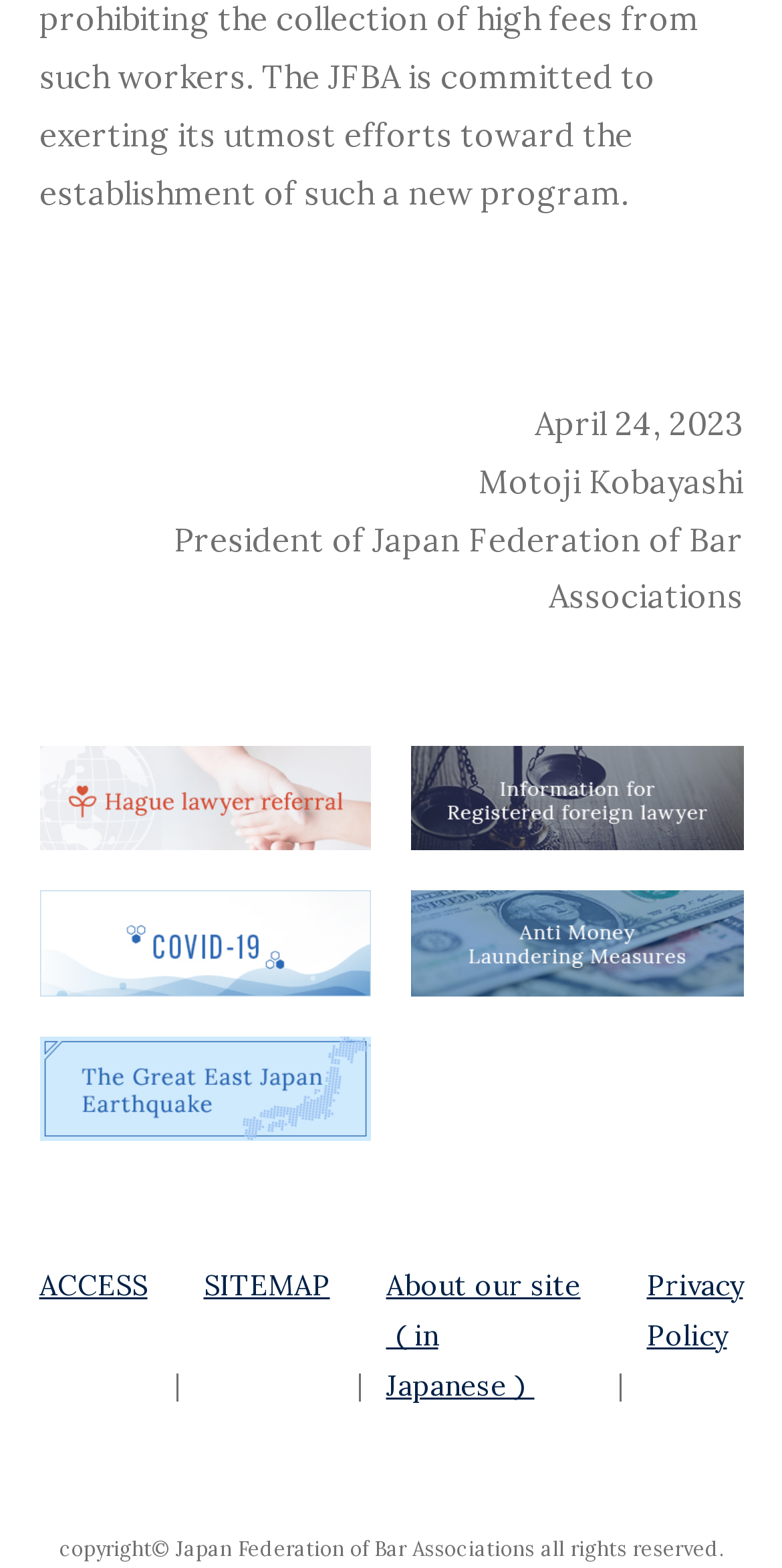Please identify the bounding box coordinates of the element that needs to be clicked to execute the following command: "View Hague lawyer referral". Provide the bounding box using four float numbers between 0 and 1, formatted as [left, top, right, bottom].

[0.05, 0.476, 0.474, 0.543]